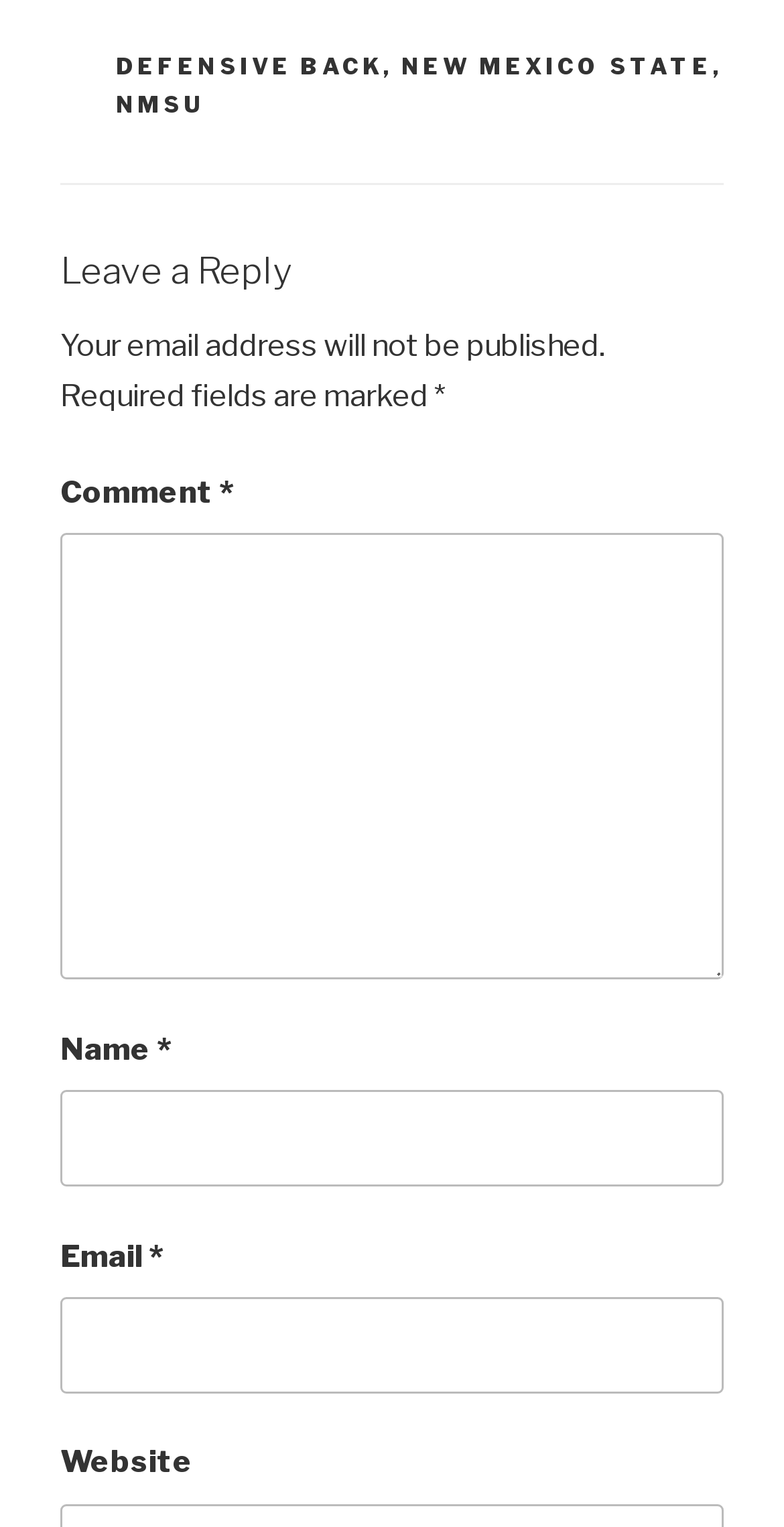Is email address publication allowed?
Please provide a single word or phrase based on the screenshot.

No